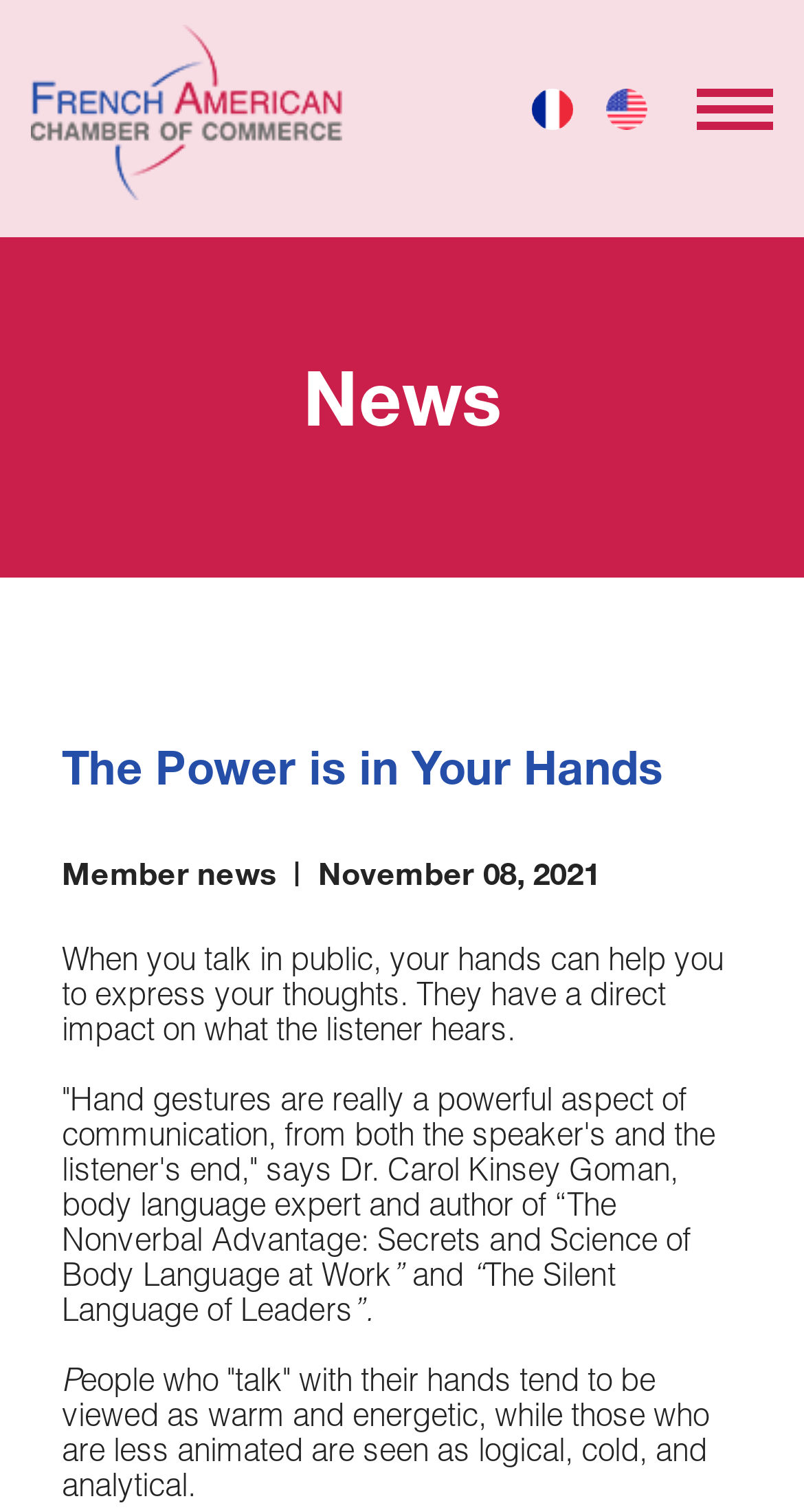What is the title of the book mentioned in the article?
Provide a detailed answer to the question using information from the image.

The title of the book mentioned in the article is 'The Nonverbal Advantage: Secrets and Science of Body Language at Work' because the text content provides a link to the book with this title, indicating that it is a relevant resource related to the topic of hand gestures.